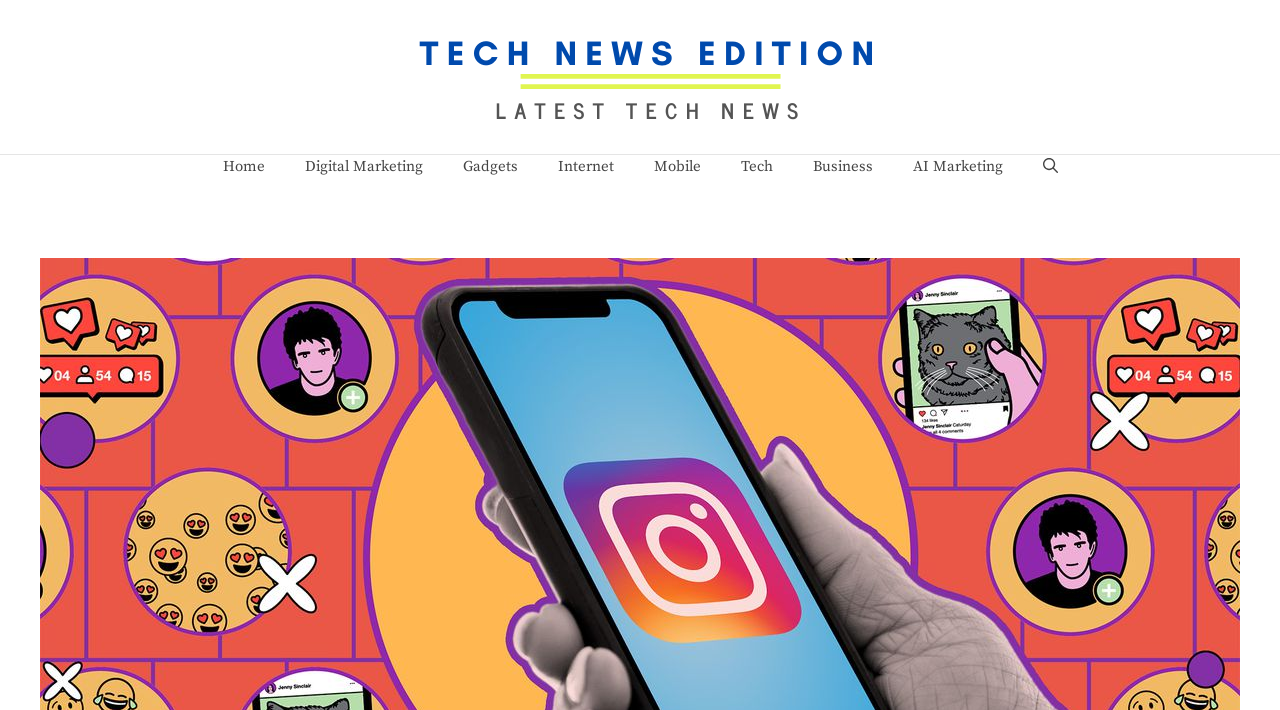Identify the bounding box coordinates for the element you need to click to achieve the following task: "learn about gadgets". Provide the bounding box coordinates as four float numbers between 0 and 1, in the form [left, top, right, bottom].

[0.346, 0.218, 0.42, 0.251]